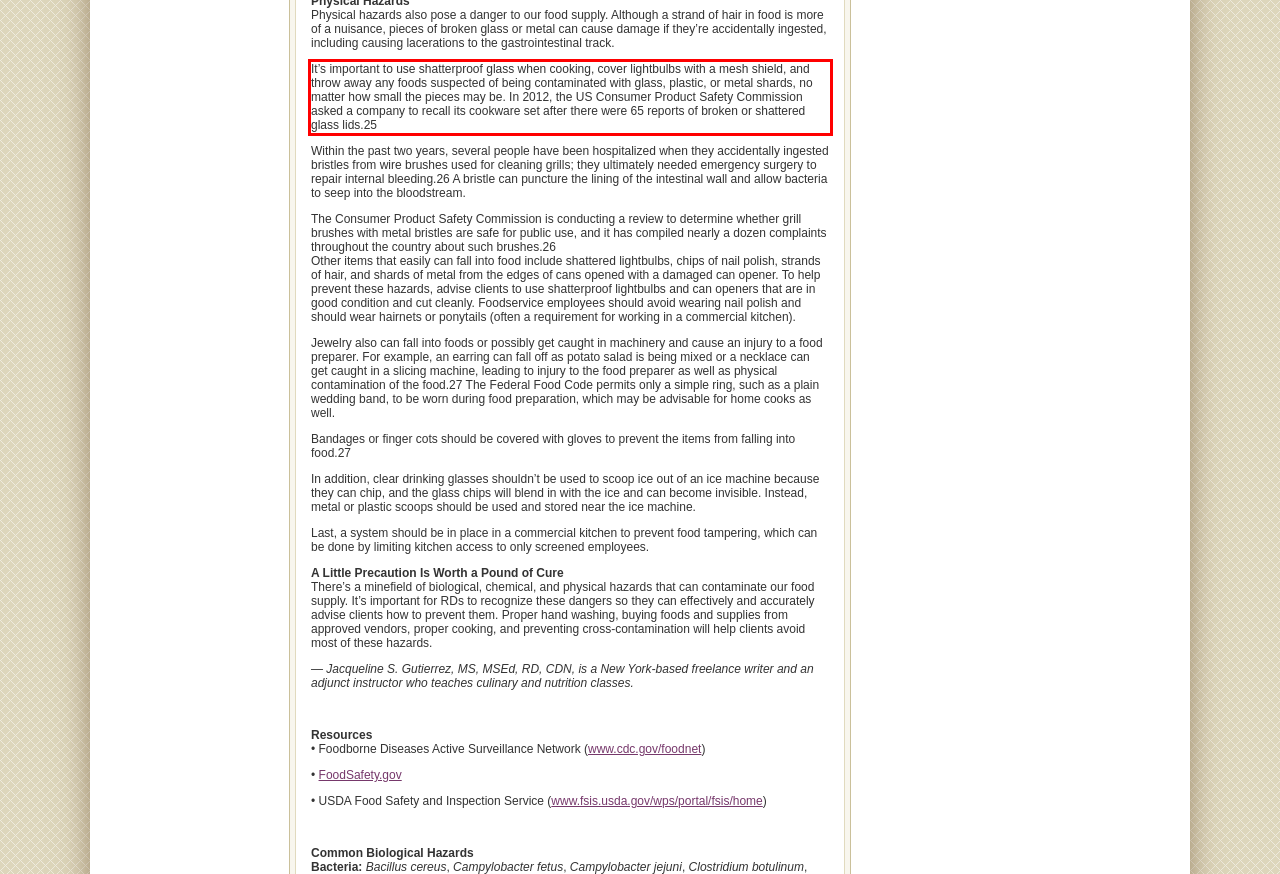Please look at the screenshot provided and find the red bounding box. Extract the text content contained within this bounding box.

It’s important to use shatterproof glass when cooking, cover lightbulbs with a mesh shield, and throw away any foods suspected of being contaminated with glass, plastic, or metal shards, no matter how small the pieces may be. In 2012, the US Consumer Product Safety Commission asked a company to recall its cookware set after there were 65 reports of broken or shattered glass lids.25